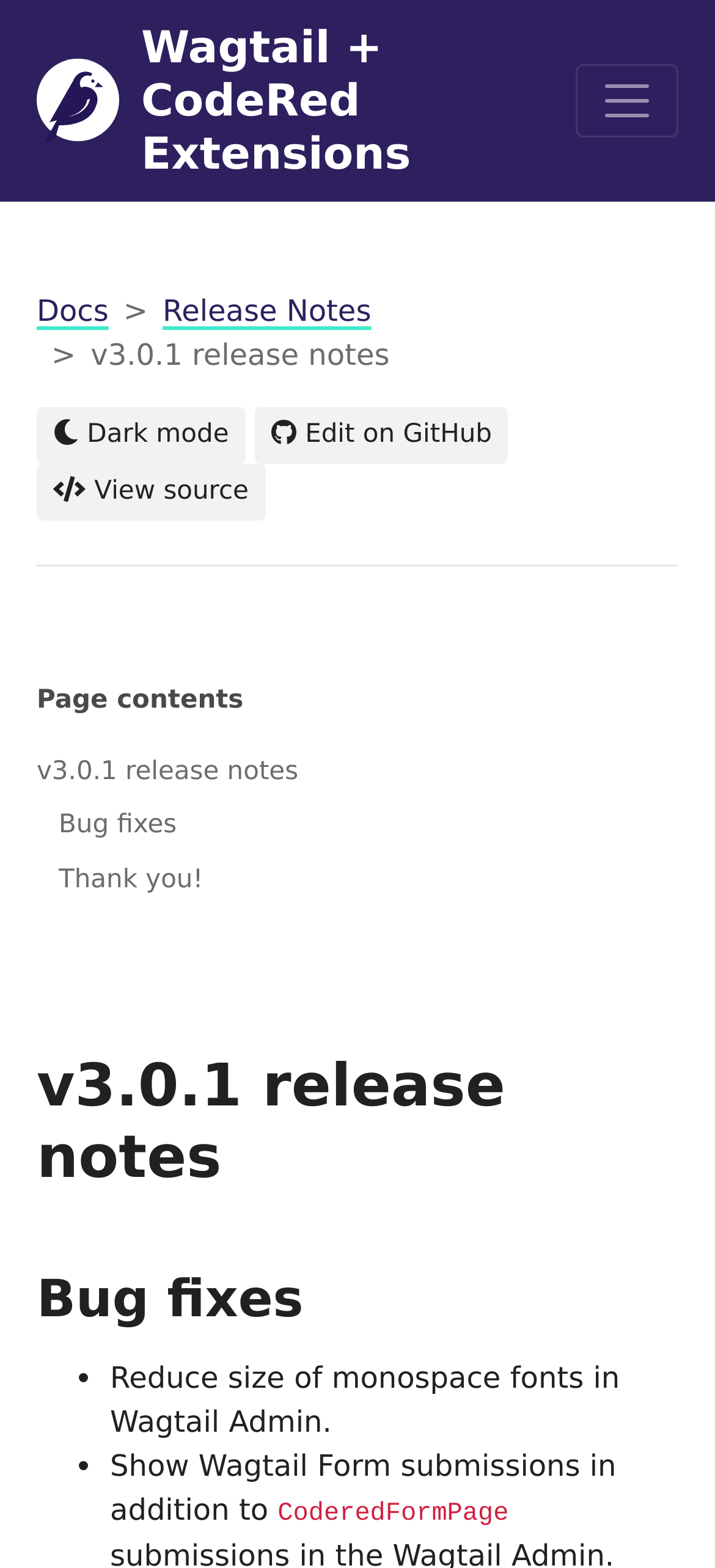What is the purpose of the button with the icon ''?
Based on the image, answer the question in a detailed manner.

The button with the icon '' is located near the top of the webpage, and its purpose is to toggle dark mode on or off.